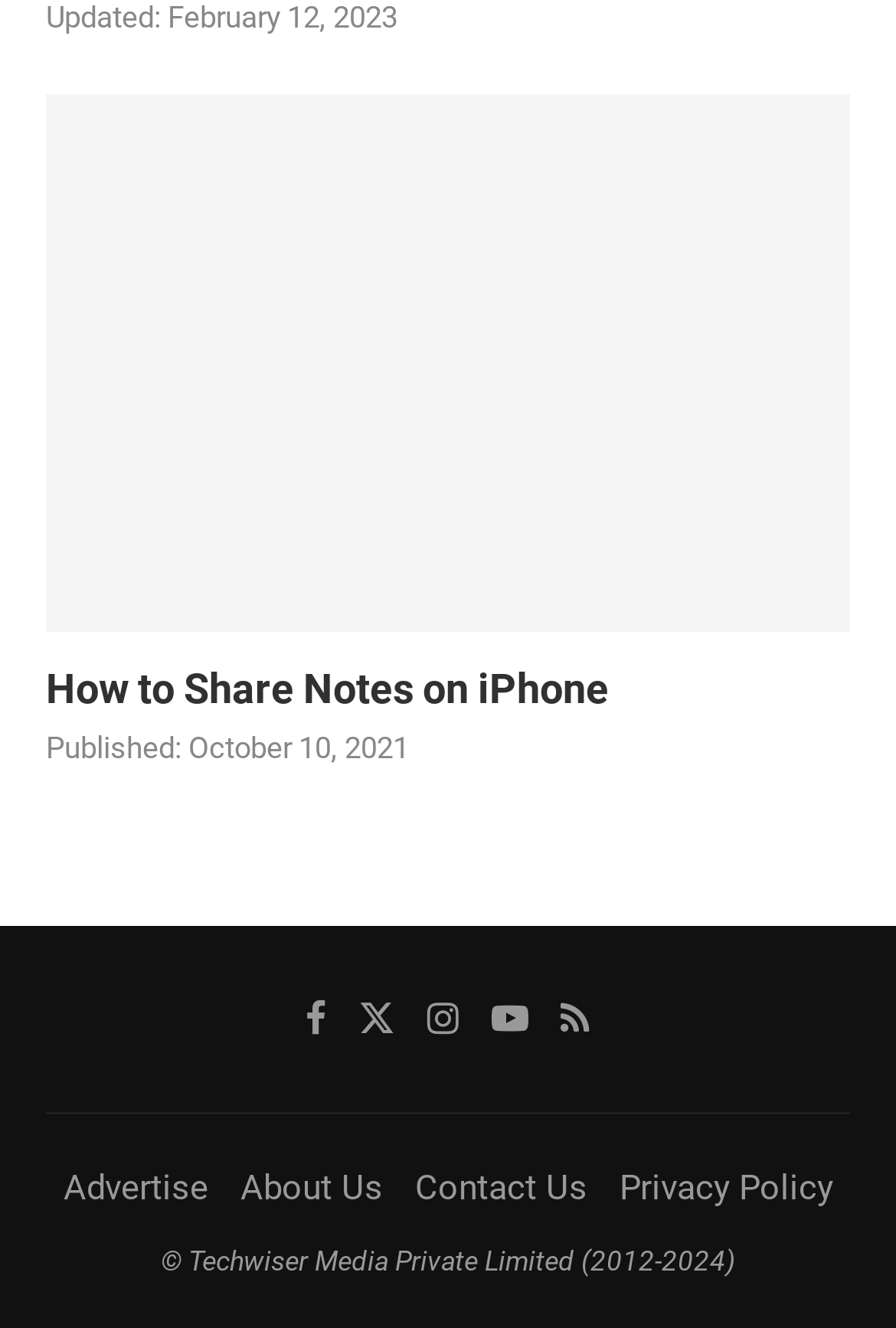Please mark the bounding box coordinates of the area that should be clicked to carry out the instruction: "Visit the 'About Us' page".

None